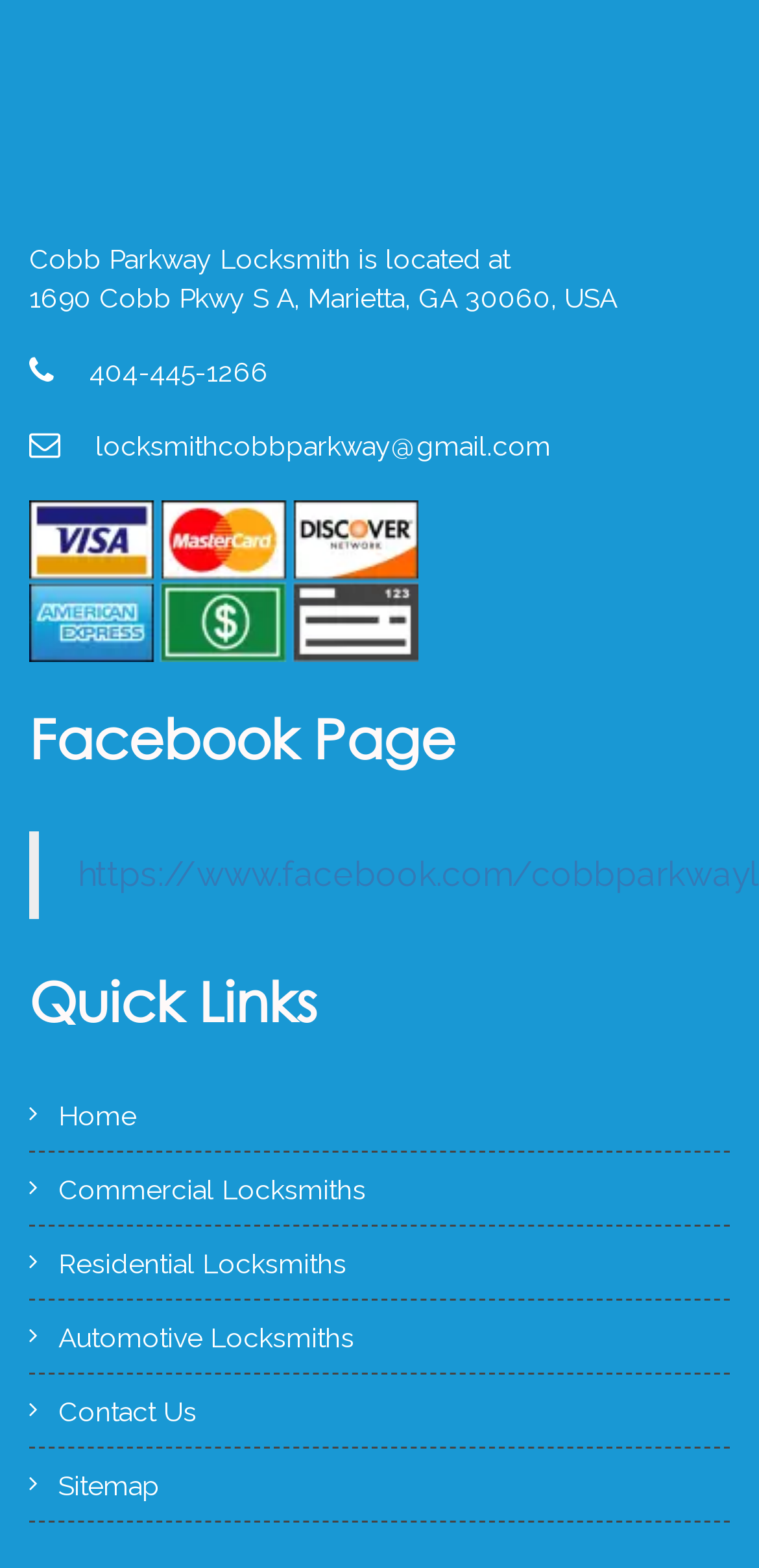Please determine the bounding box coordinates of the section I need to click to accomplish this instruction: "contact the locksmith via email".

[0.126, 0.275, 0.726, 0.294]